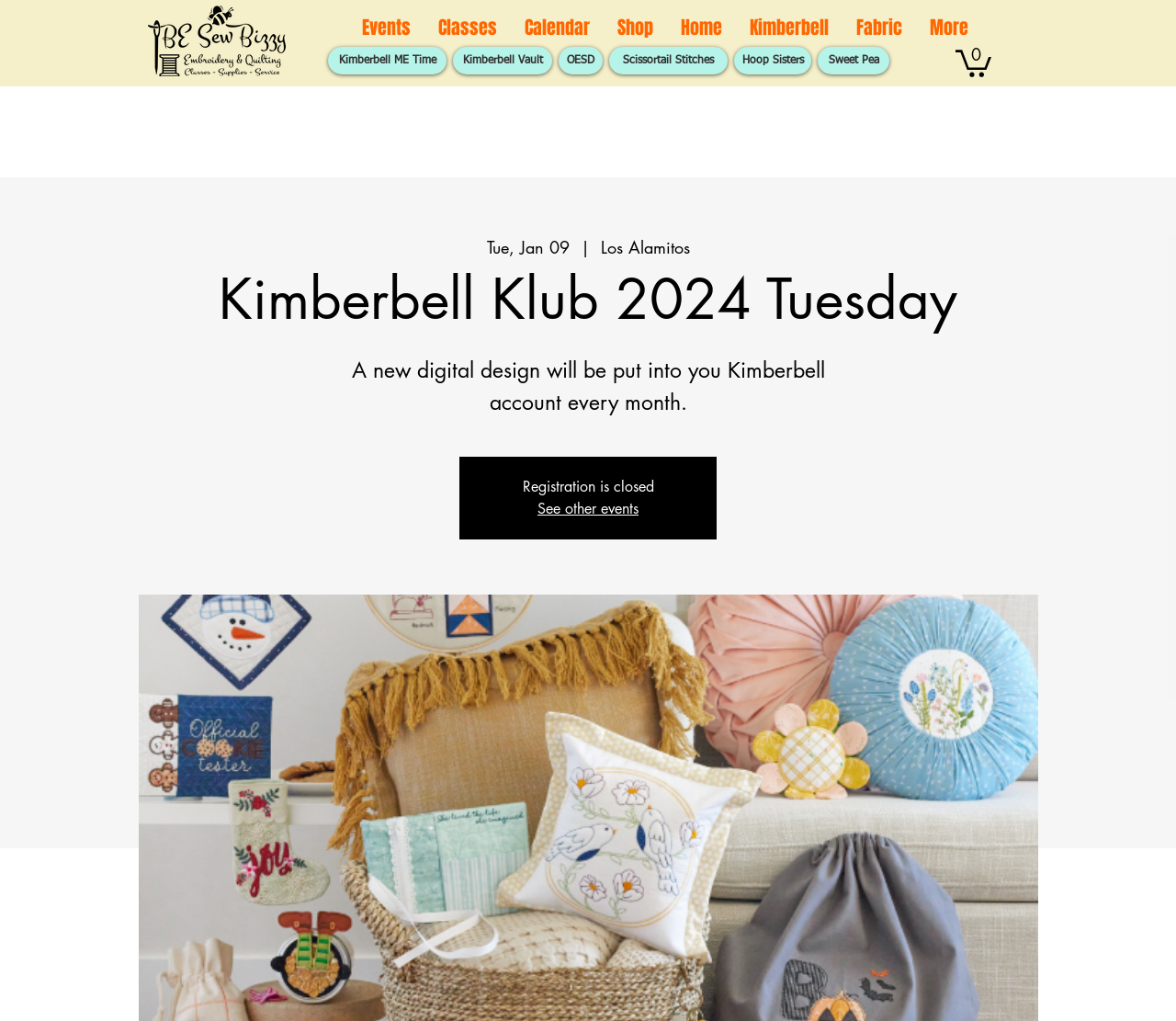Could you specify the bounding box coordinates for the clickable section to complete the following instruction: "Go to the Events page"?

[0.296, 0.005, 0.361, 0.049]